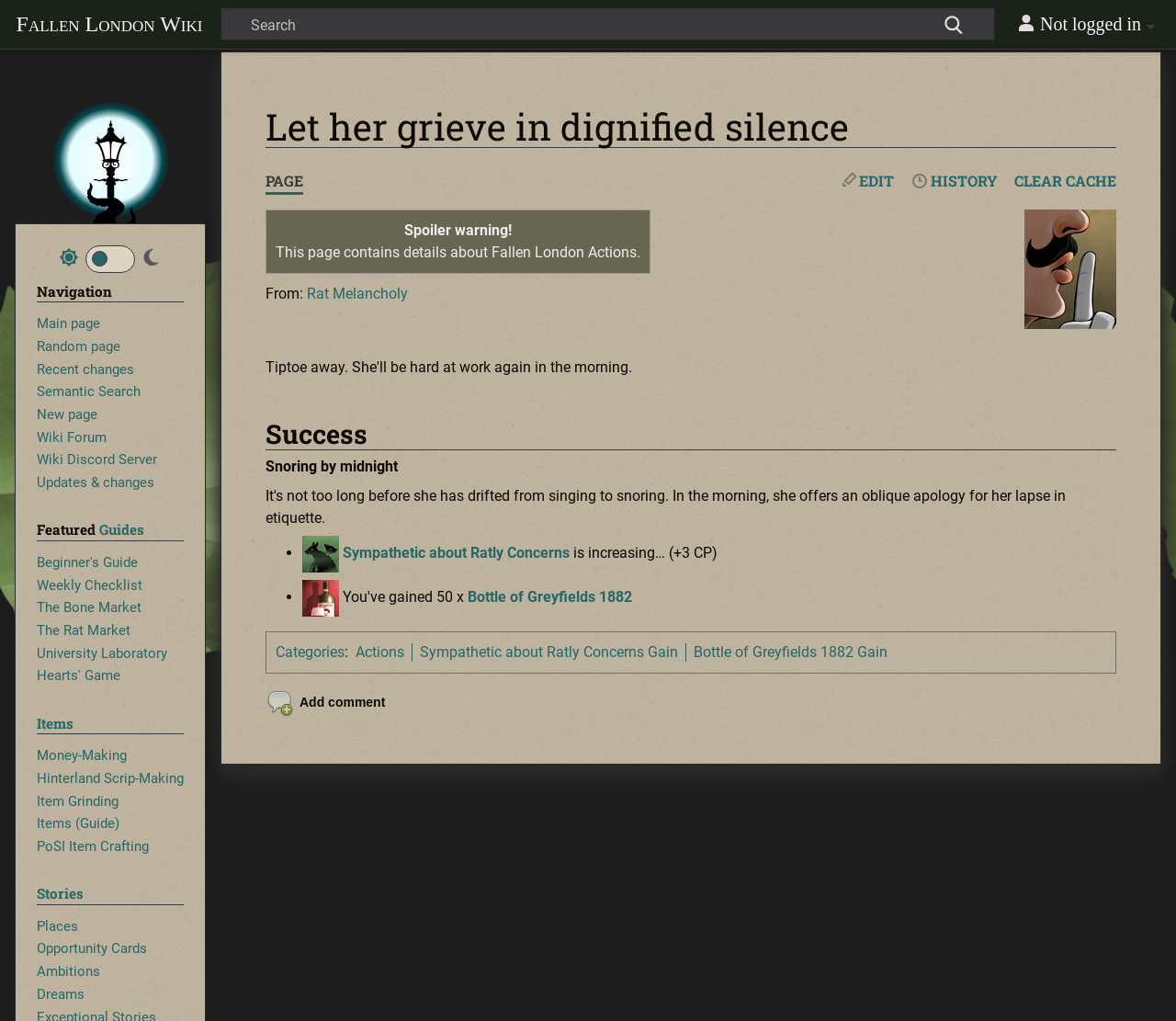Please specify the coordinates of the bounding box for the element that should be clicked to carry out this instruction: "Edit the page". The coordinates must be four float numbers between 0 and 1, formatted as [left, top, right, bottom].

[0.715, 0.166, 0.762, 0.188]